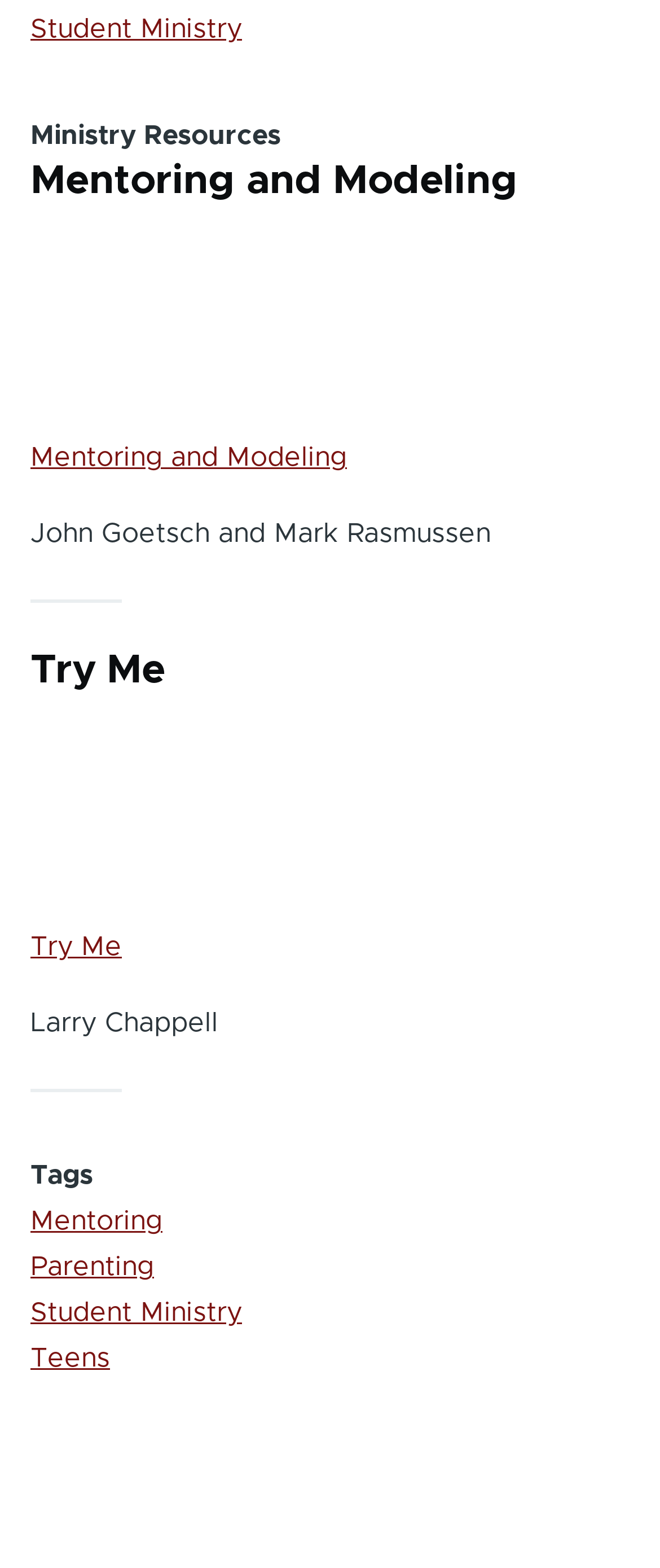Could you indicate the bounding box coordinates of the region to click in order to complete this instruction: "Click on 'Try Me'".

[0.046, 0.415, 0.25, 0.444]